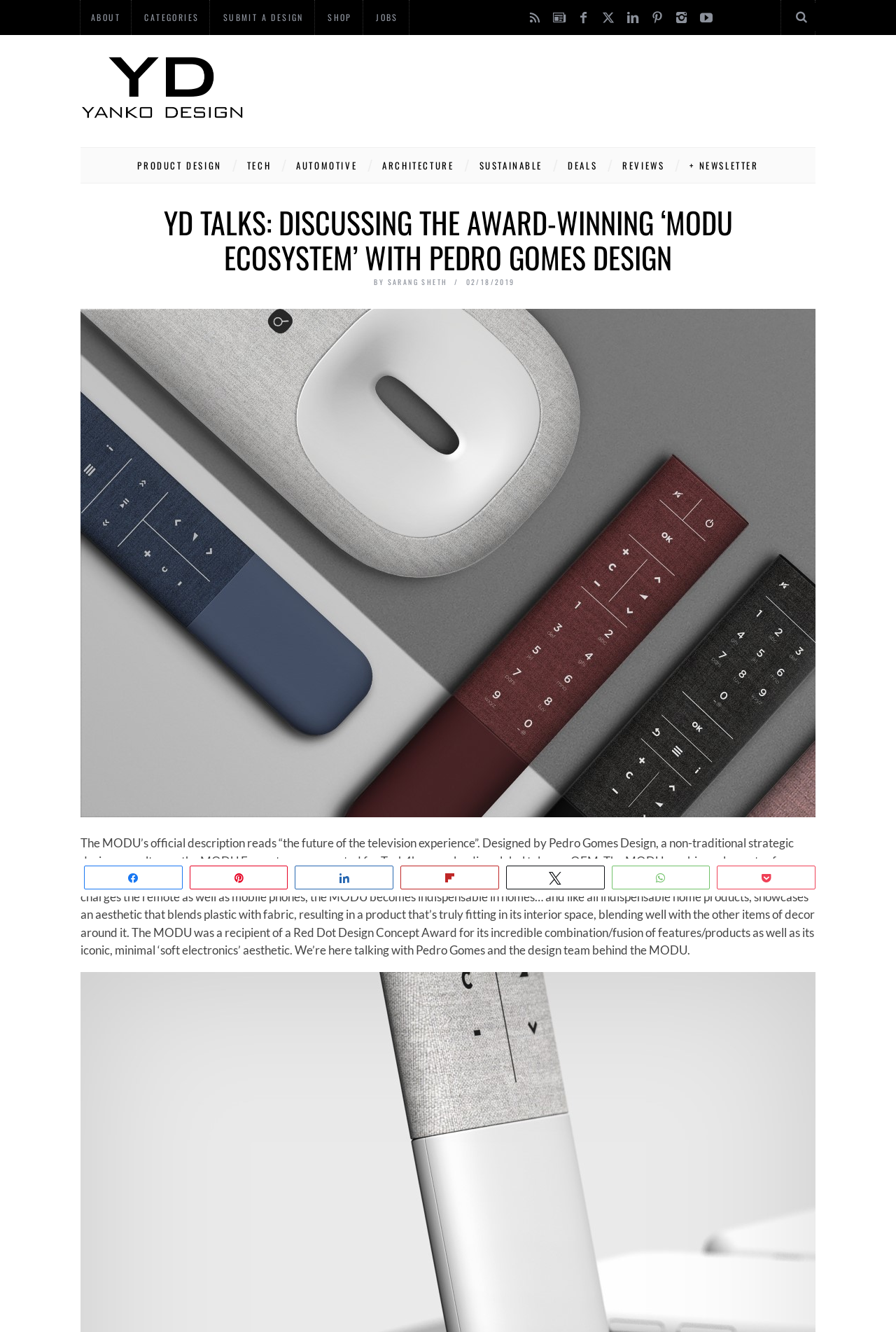Highlight the bounding box coordinates of the region I should click on to meet the following instruction: "Search for something".

[0.809, 0.0, 0.91, 0.026]